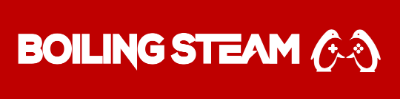Explain the image thoroughly, highlighting all key elements.

The image displays the logo of "Boiling Steam," a platform dedicated to discussing and reviewing Linux gaming. The logo features bold, white typography spelling out "BOILING STEAM" against a vibrant red background, symbolizing energy and excitement in the gaming community. Flanking the text are two stylized game controllers, reinforcing the site’s focus on gaming culture and technology. This visually striking logo represents Boiling Steam's identity as a go-to resource for Linux gamers seeking insights, reviews, and updates in the ever-evolving gaming landscape.